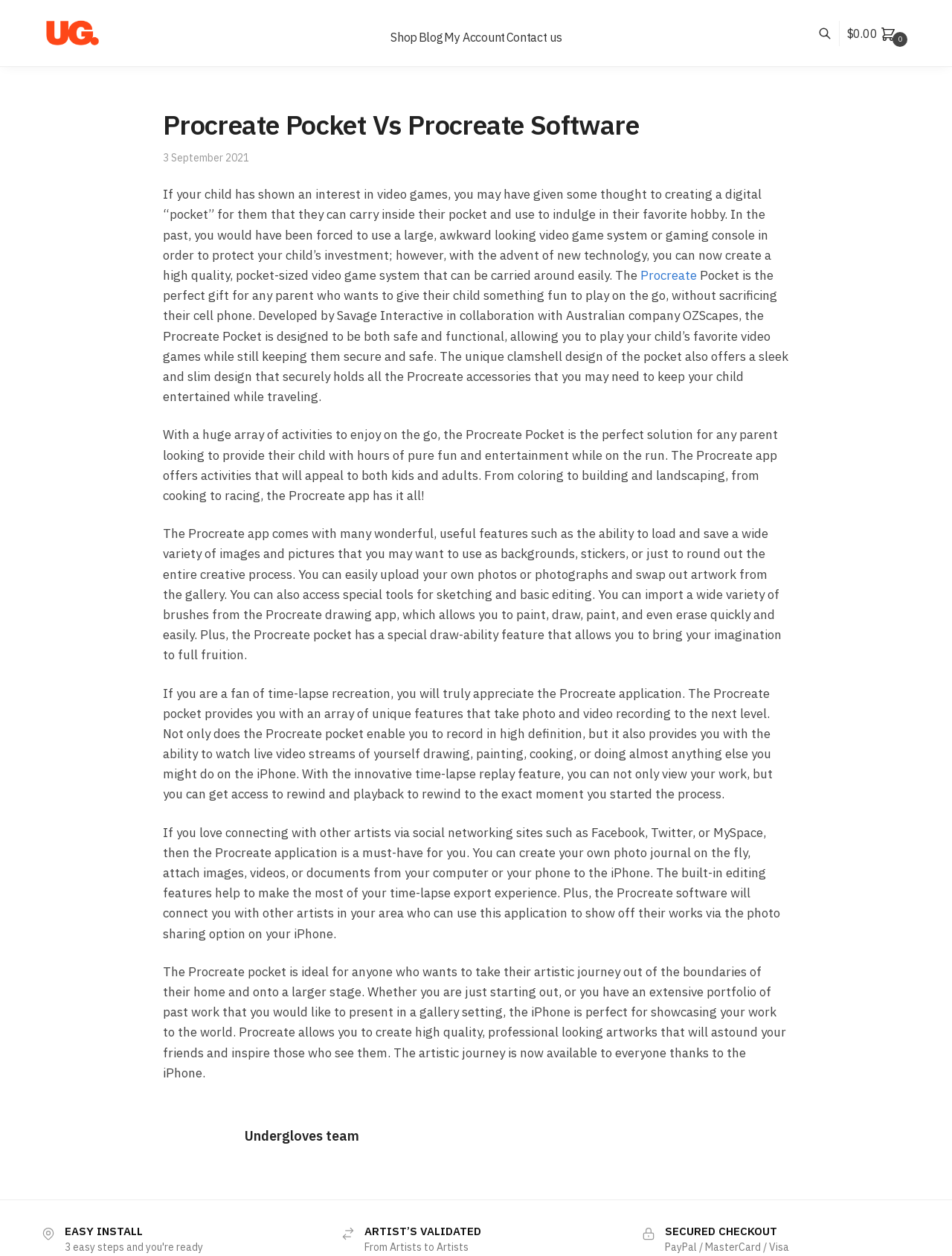Determine the bounding box coordinates for the HTML element mentioned in the following description: "Shop". The coordinates should be a list of four floats ranging from 0 to 1, represented as [left, top, right, bottom].

[0.388, 0.0, 0.424, 0.053]